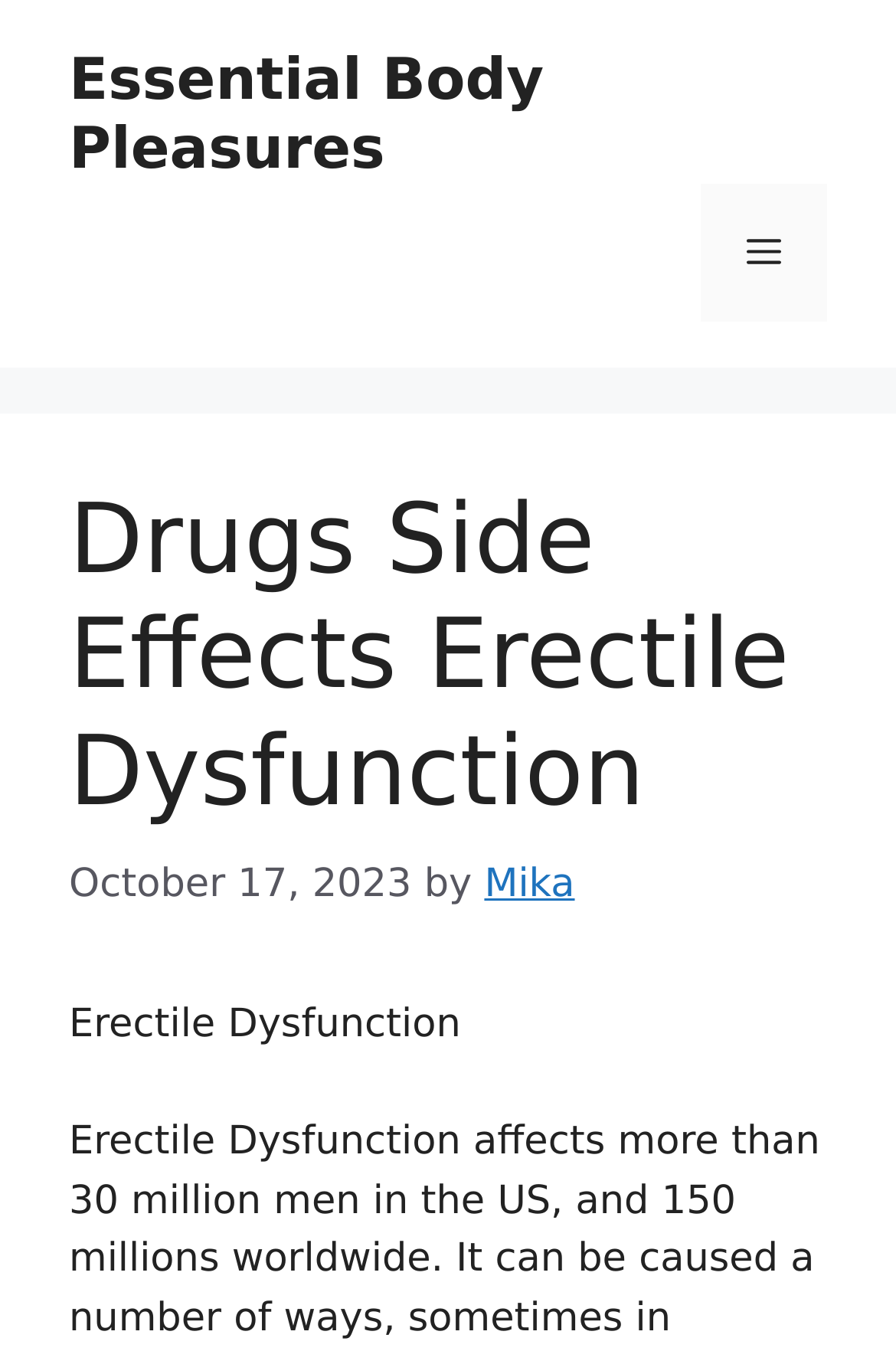Who is the author of the article? Based on the image, give a response in one word or a short phrase.

Mika